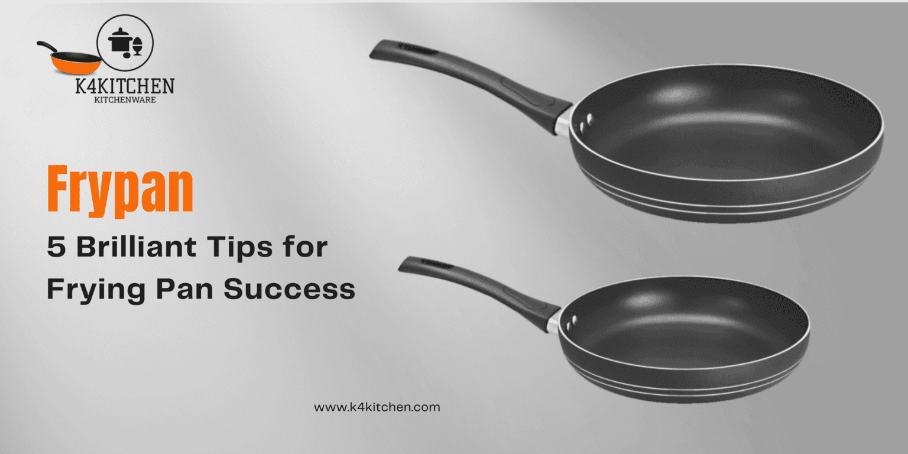How many frying pans are displayed in the image?
Please look at the screenshot and answer in one word or a short phrase.

Two